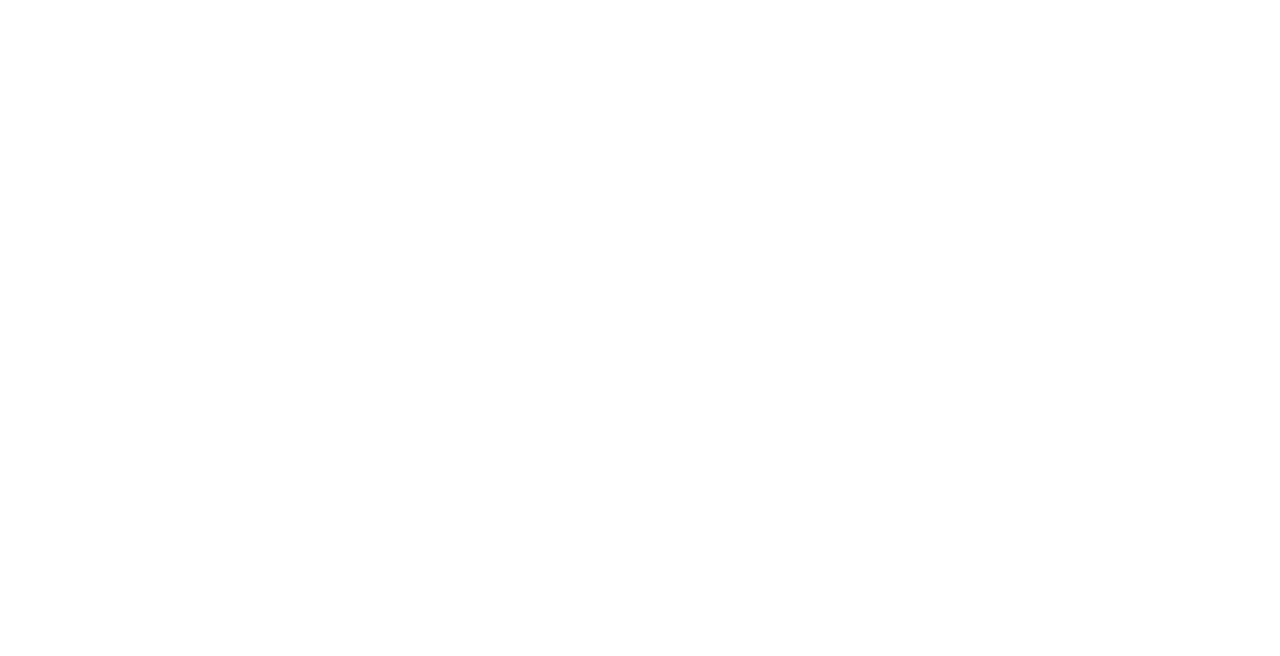How many chapters are there in total?
Look at the image and respond to the question as thoroughly as possible.

The total number of chapters can be determined by counting the number of heading elements with the text 'CHAPTER X' and its corresponding link elements, where X is a number. There are 20 such elements, indicating 20 chapters in total.